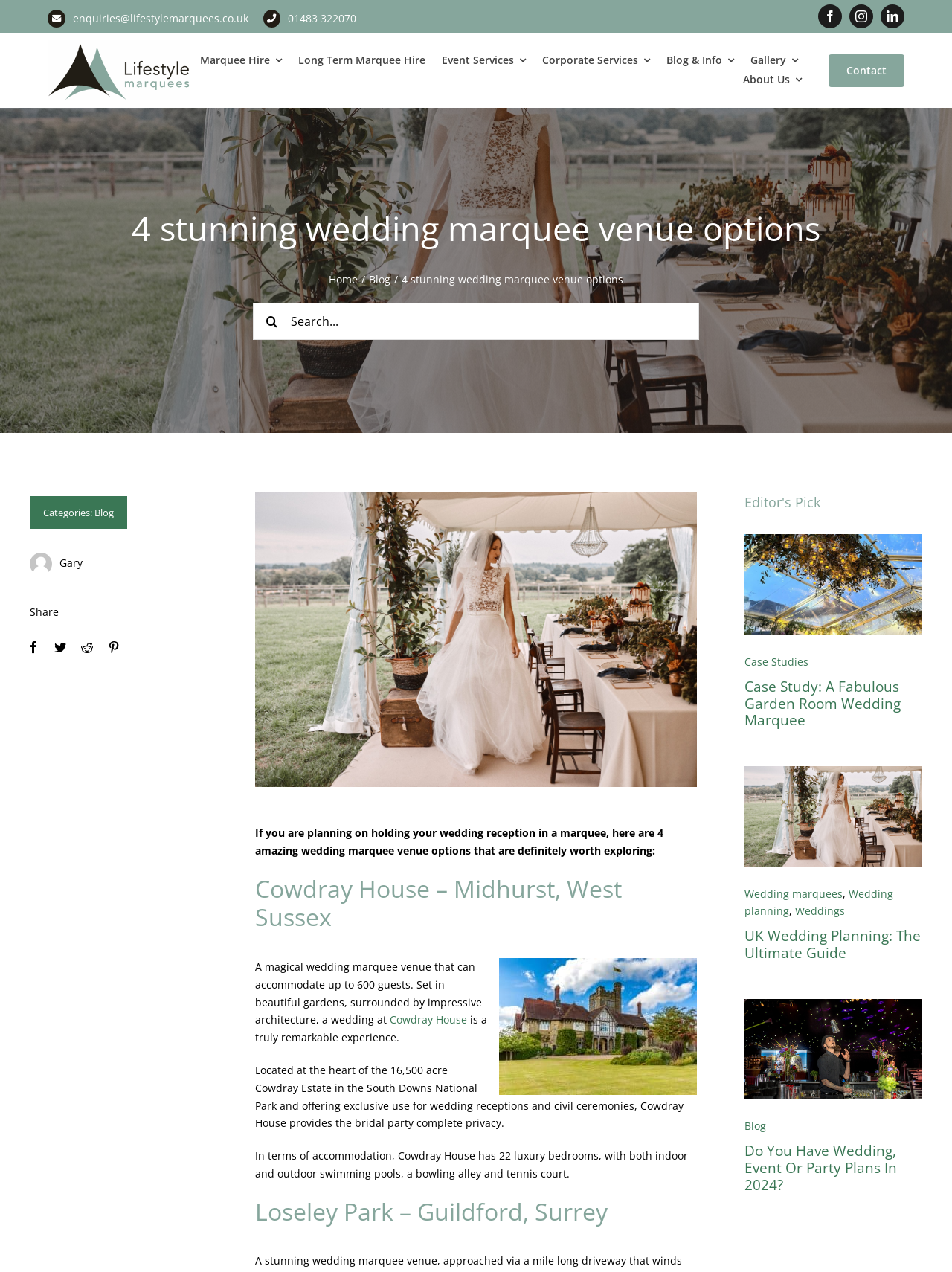Identify the first-level heading on the webpage and generate its text content.

4 stunning wedding marquee venue options